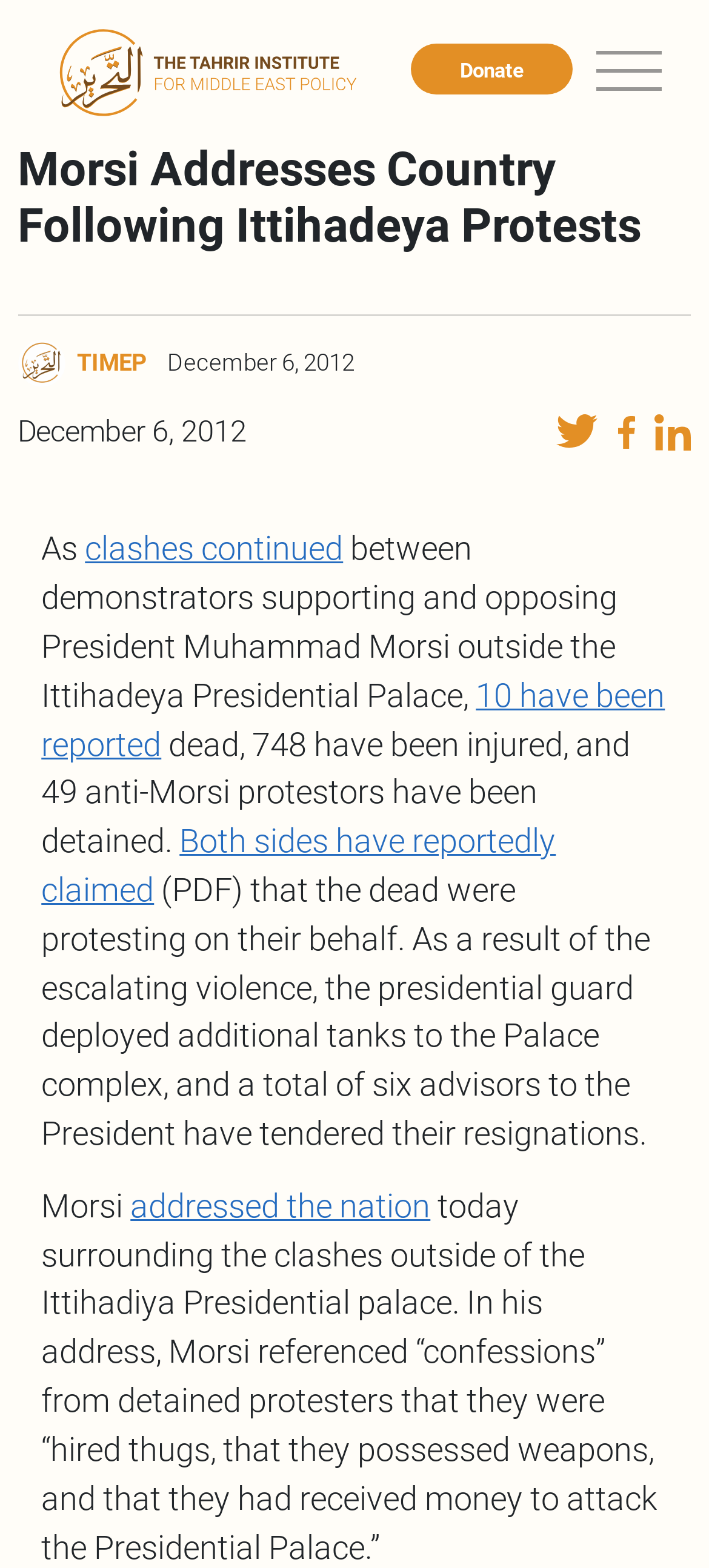Determine the bounding box coordinates of the clickable element to achieve the following action: 'Read the article about Morsi addressing the country'. Provide the coordinates as four float values between 0 and 1, formatted as [left, top, right, bottom].

[0.025, 0.09, 0.975, 0.163]